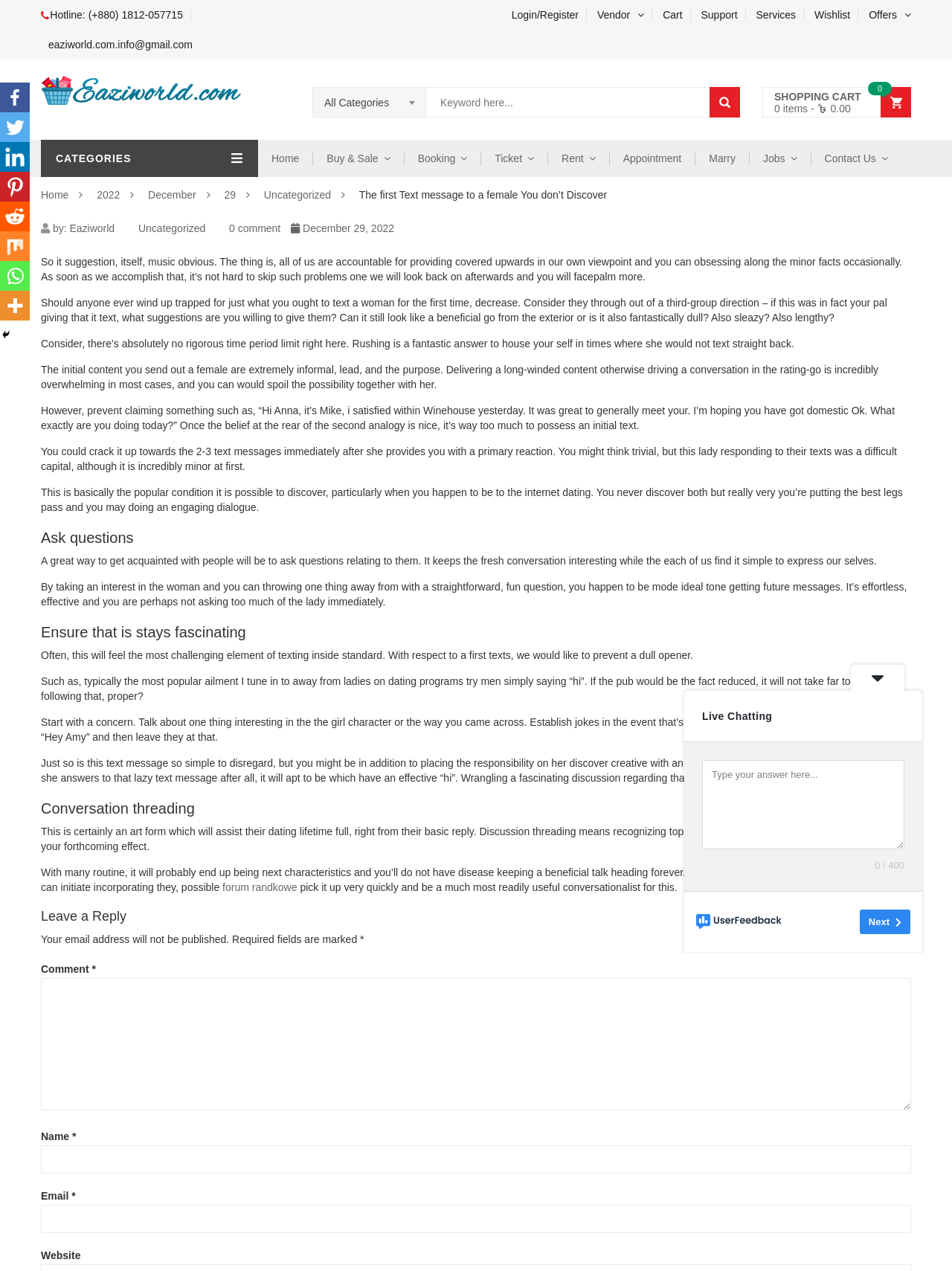Using the provided element description "Personal", determine the bounding box coordinates of the UI element.

None